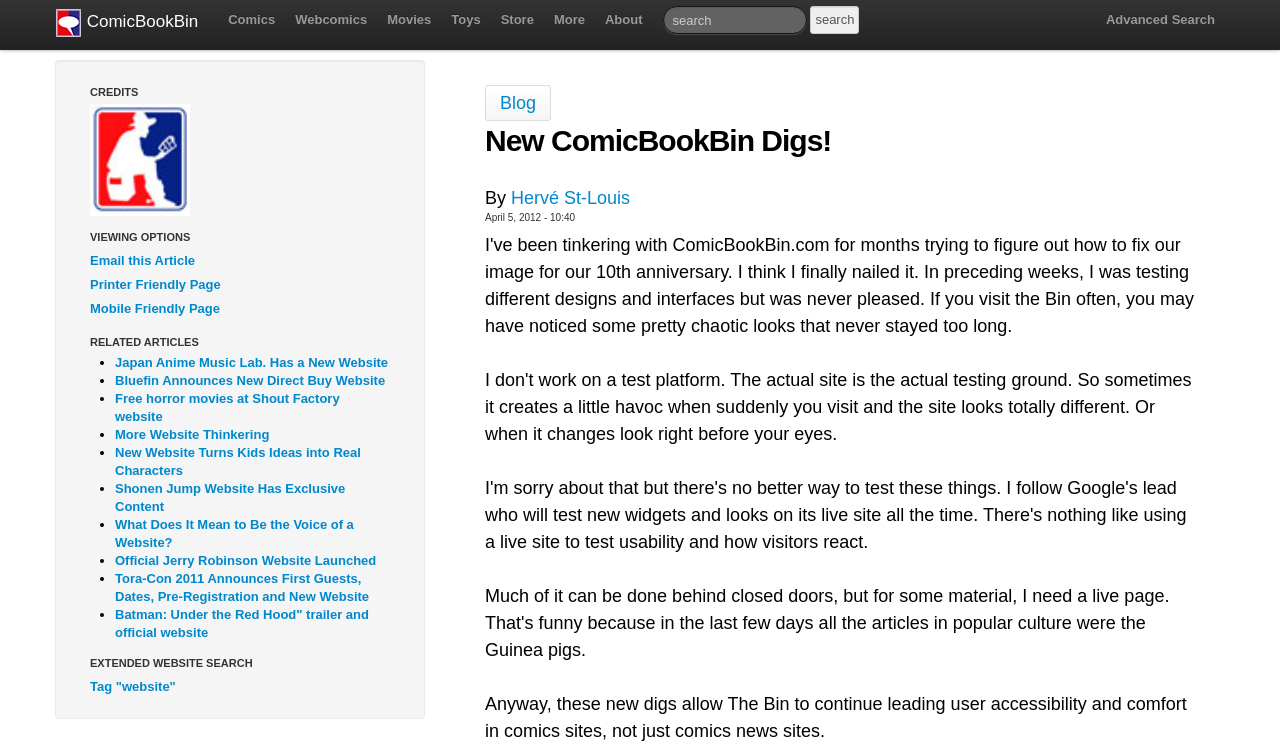Please determine the bounding box coordinates of the element's region to click for the following instruction: "Check the website credits".

[0.07, 0.114, 0.108, 0.13]